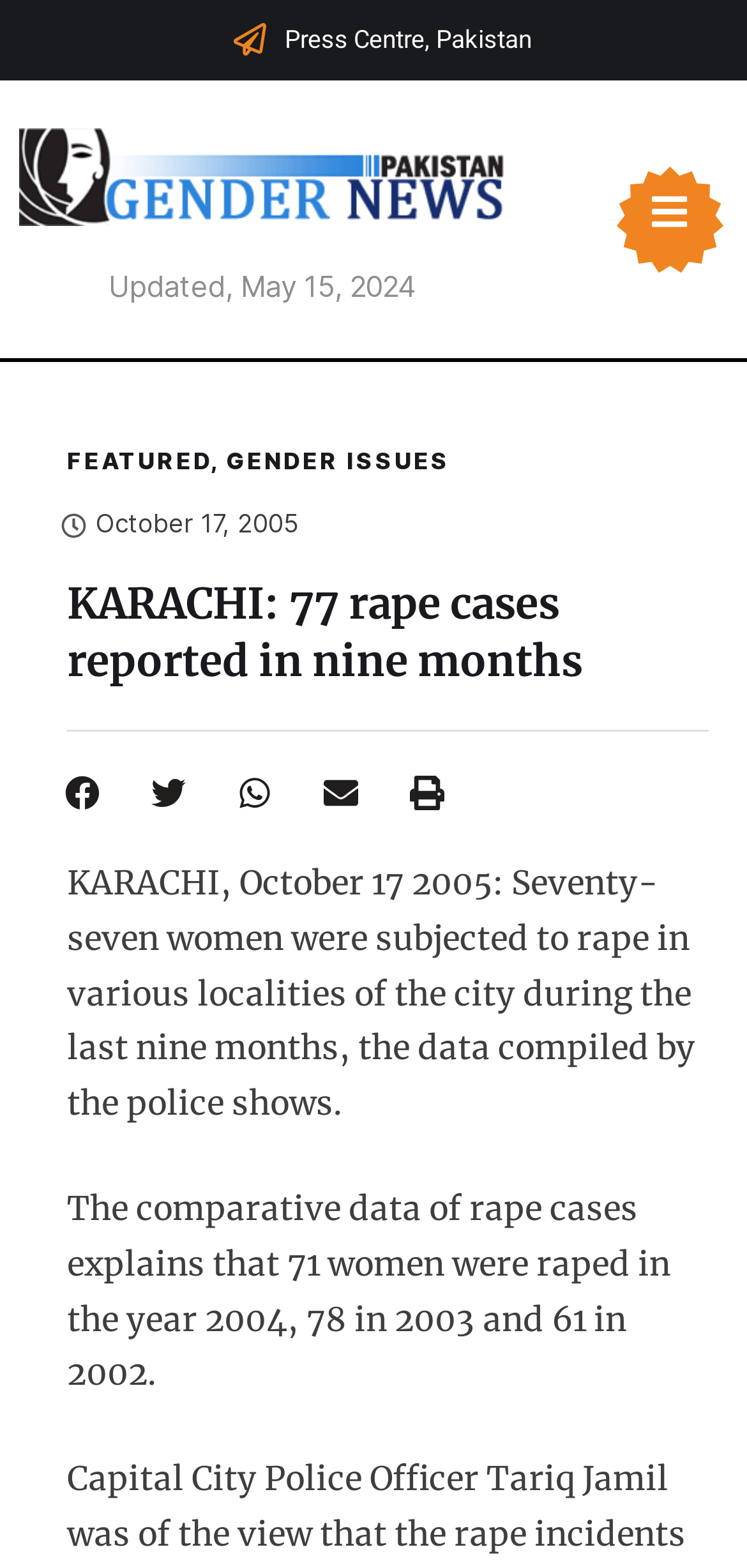What is the year with the highest number of rape cases?
From the image, provide a succinct answer in one word or a short phrase.

2003